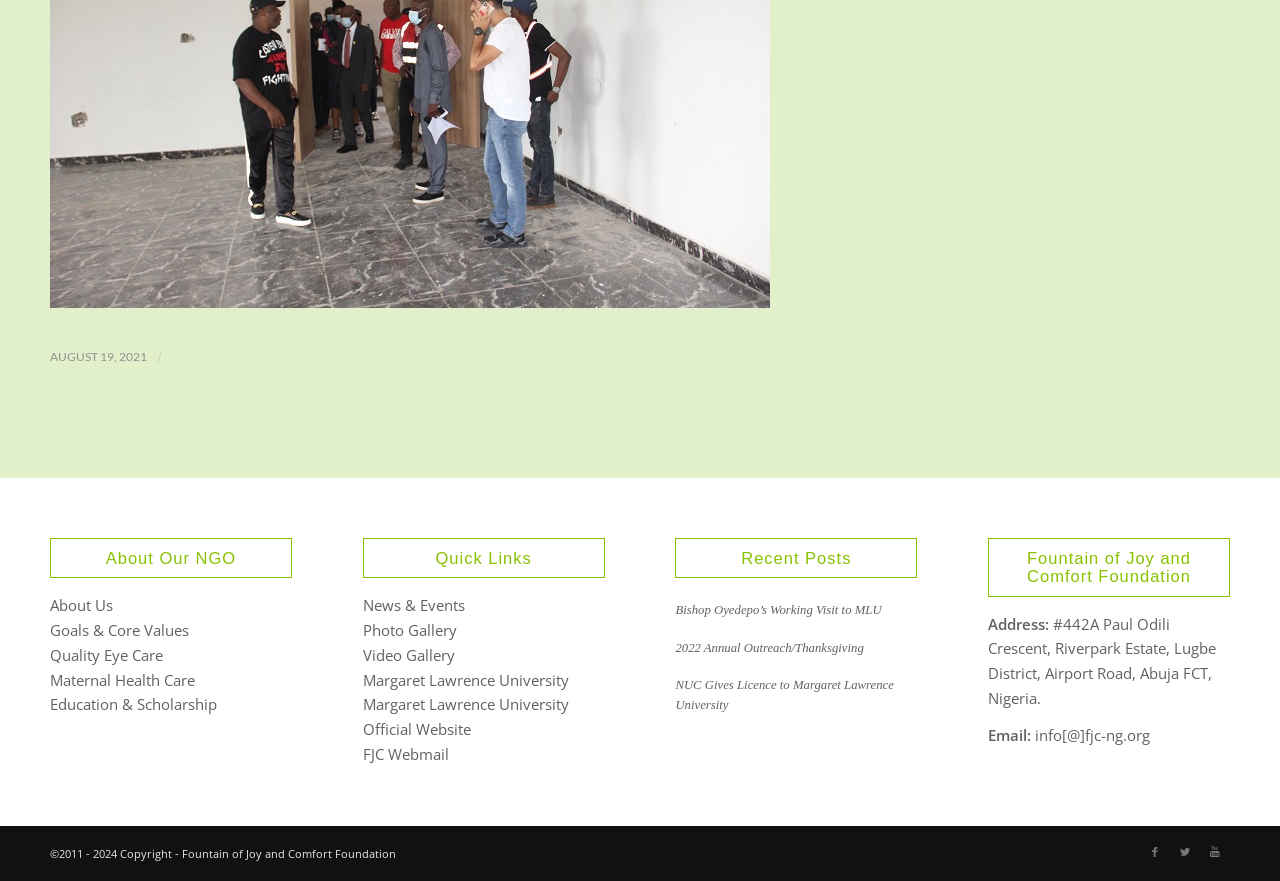What is the email of the NGO?
Give a detailed response to the question by analyzing the screenshot.

I found the answer by looking at the static text 'Email:' and the corresponding email below it, which is 'info[@]fjc-ng.org'.